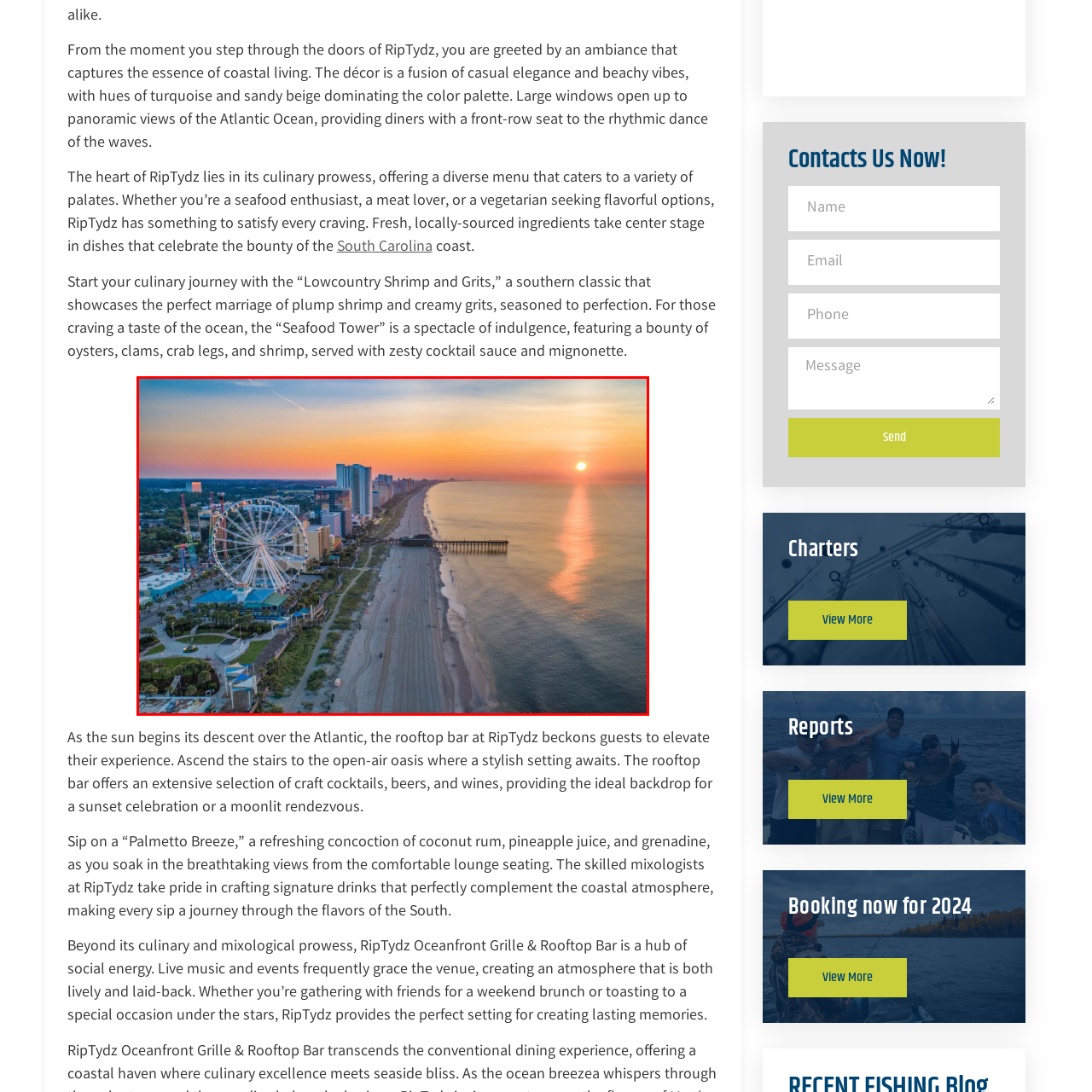Describe in detail what is depicted in the image enclosed by the red lines.

The image captures a stunning aerial view of Myrtle Beach, South Carolina, as the sun sets on the horizon, casting a warm glow across the sky. In the foreground, the iconic Ferris wheel stands as a centerpiece, surrounded by vibrant attractions that highlight the coastal charm of the area. The sandy beach stretches along the shore, inviting visitors to experience the relaxed atmosphere of beachside fun. In the distance, the tall buildings create a skyline that reflects the hustle and bustle of a vibrant beach town. This picturesque scene embodies the essence of coastal living, making it an ideal destination for both relaxation and entertainment.